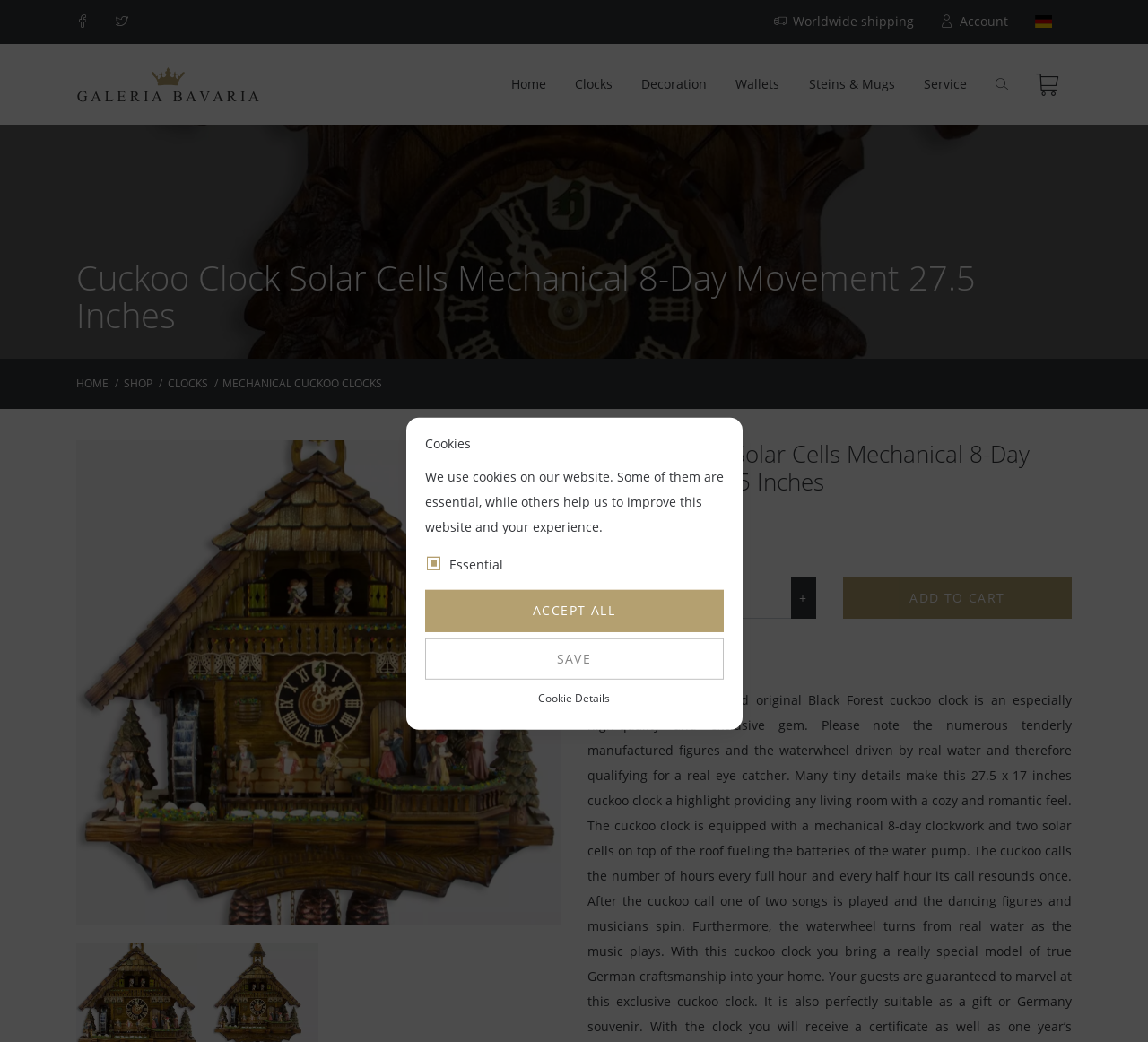Identify the bounding box coordinates of the part that should be clicked to carry out this instruction: "Add the product to cart".

[0.734, 0.554, 0.934, 0.594]